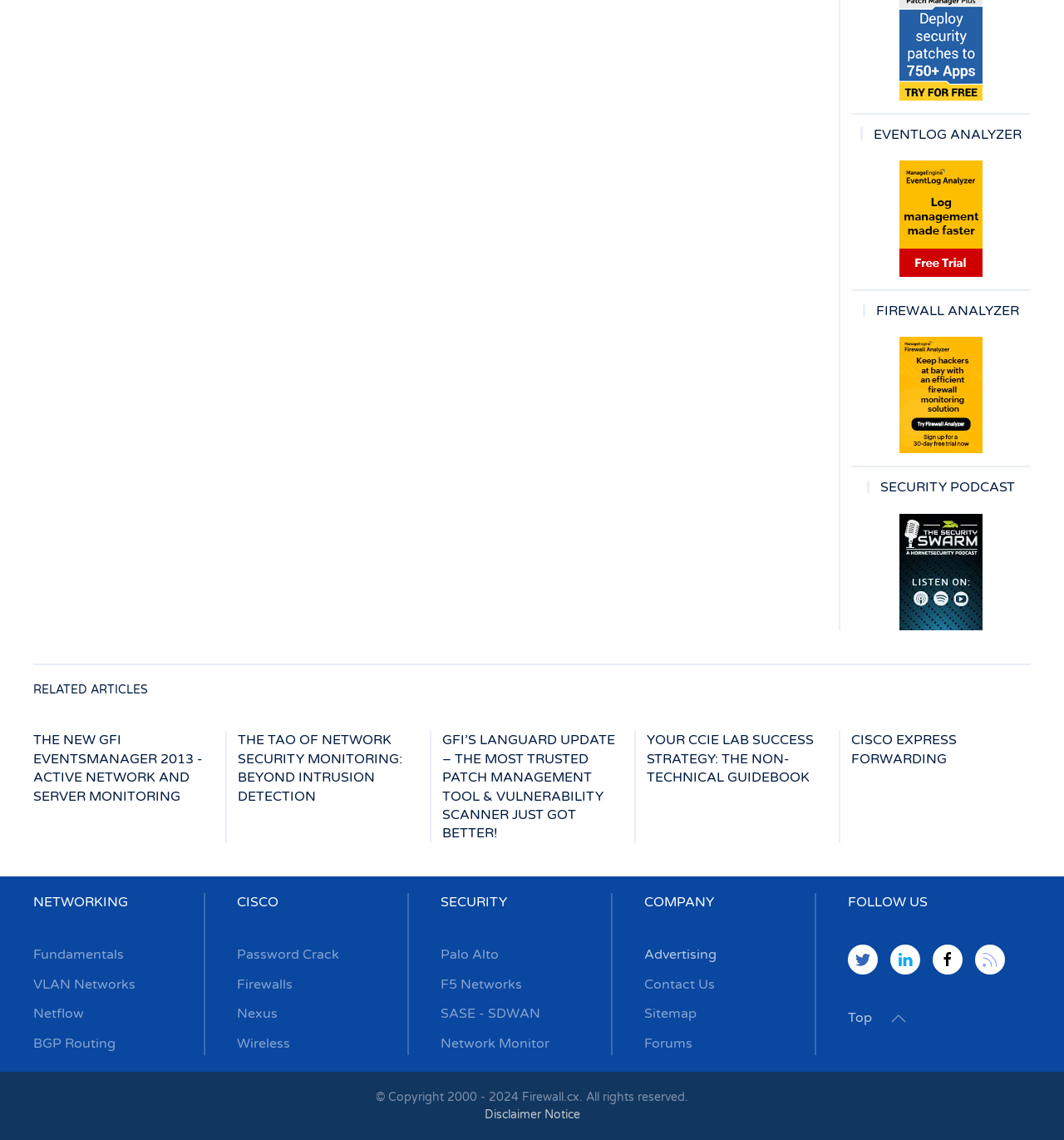What is the main topic of the webpage?
Using the information from the image, answer the question thoroughly.

Based on the headings and links on the webpage, it appears that the main topic is related to networking and security, with subtopics such as firewall analysis, network monitoring, and security podcasts.